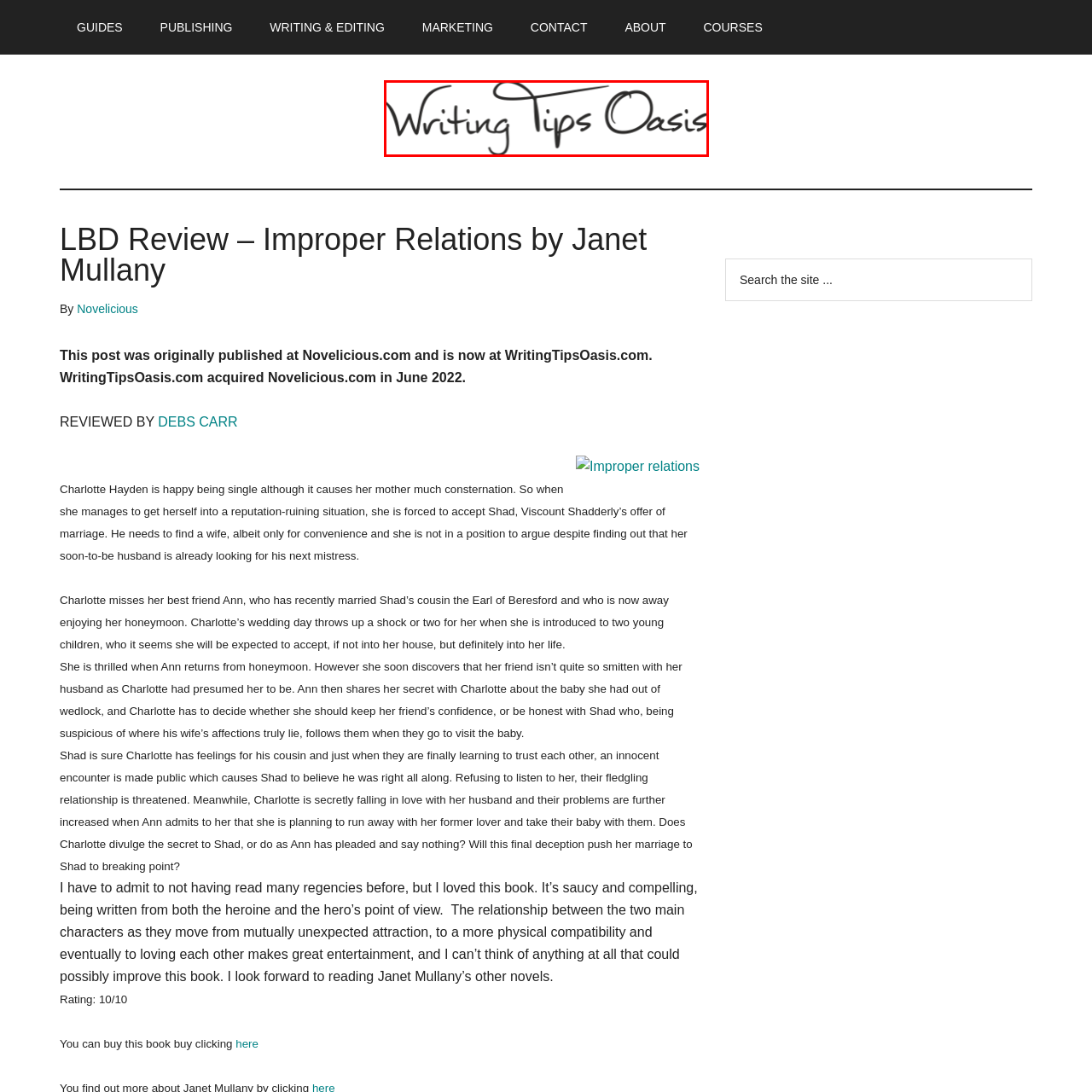Look at the section of the image marked by the red box and offer an in-depth answer to the next question considering the visual cues: What type of font is used in the logo?

The logo is elegantly designed with a flowing, handwritten font that conveys a sense of creativity and professionalism, which is fitting for a website focused on writing and publishing.